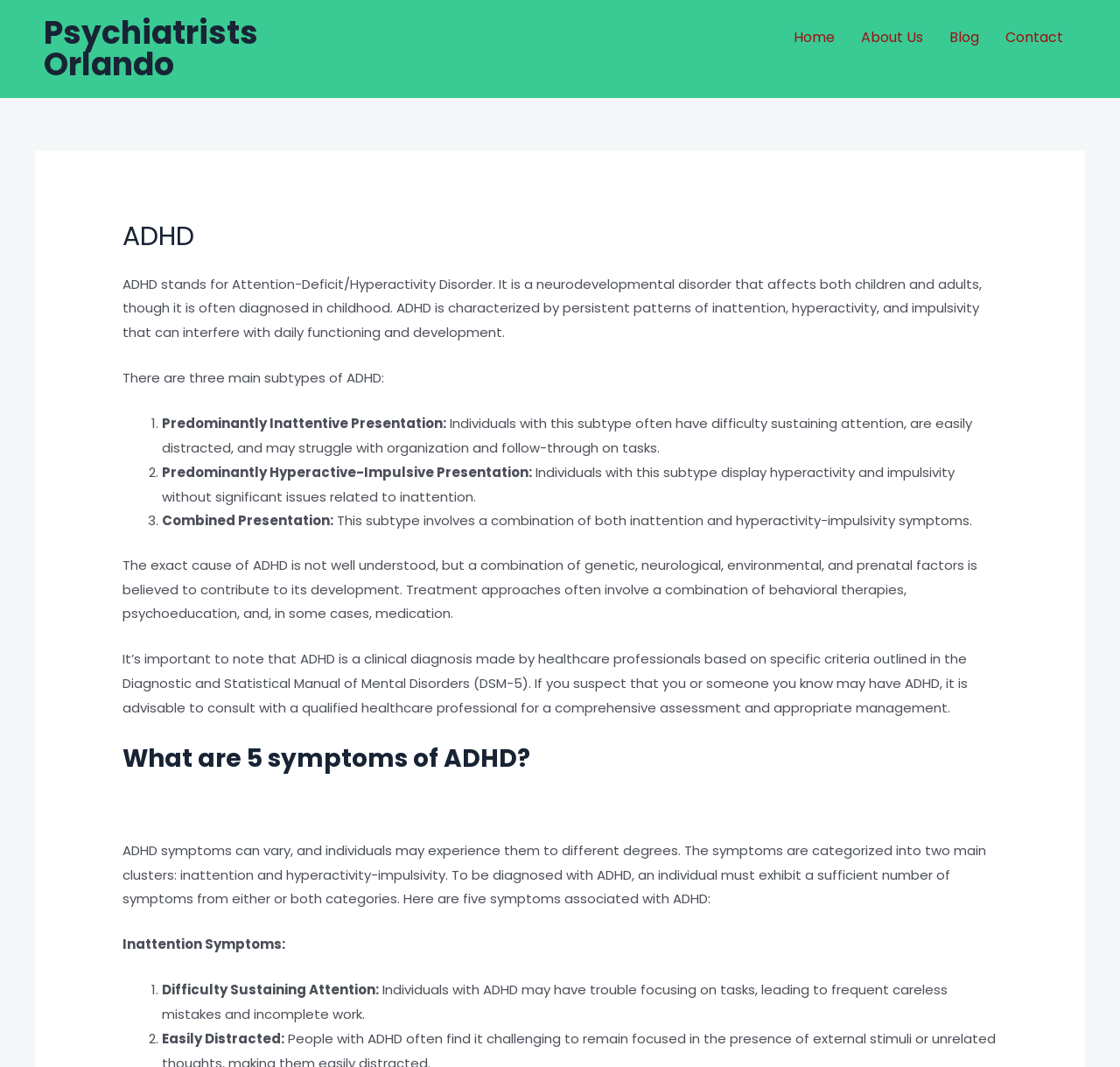Reply to the question with a brief word or phrase: What is ADHD?

Attention-Deficit/Hyperactivity Disorder